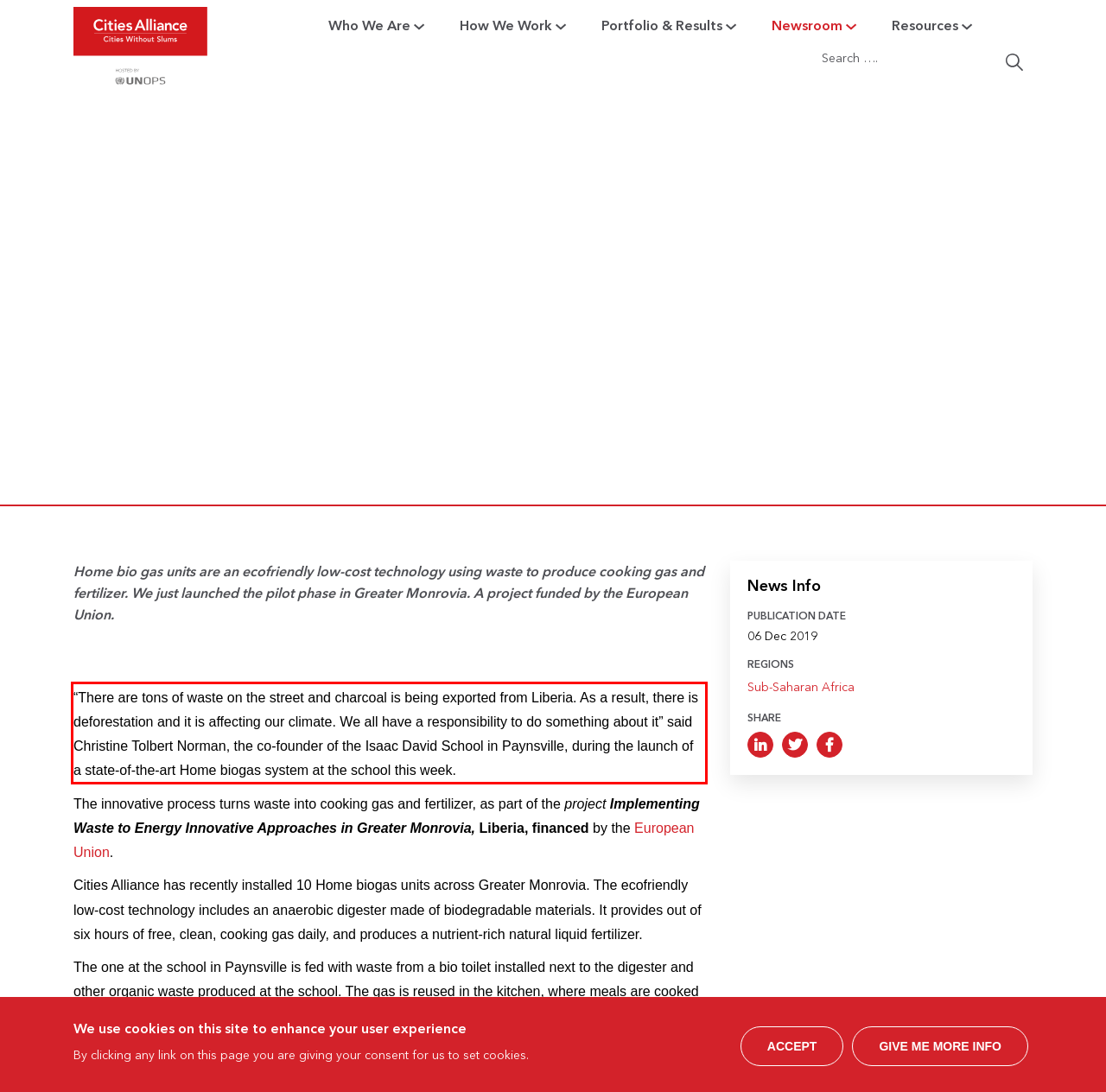You are provided with a screenshot of a webpage that includes a UI element enclosed in a red rectangle. Extract the text content inside this red rectangle.

“There are tons of waste on the street and charcoal is being exported from Liberia. As a result, there is deforestation and it is affecting our climate. We all have a responsibility to do something about it” said Christine Tolbert Norman, the co-founder of the Isaac David School in Paynsville, during the launch of a state-of-the-art Home biogas system at the school this week.